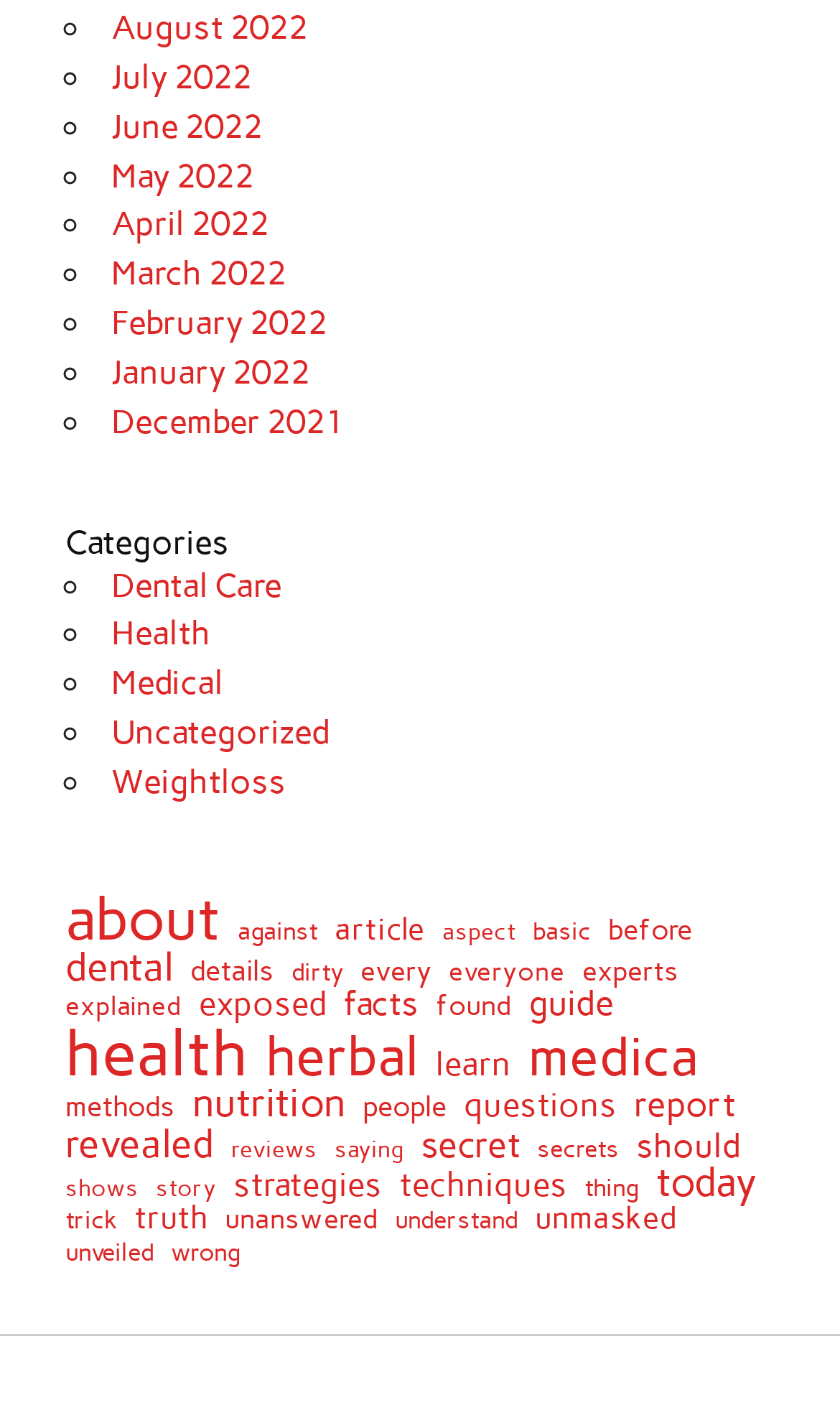Determine the coordinates of the bounding box for the clickable area needed to execute this instruction: "Explore articles about nutrition".

[0.229, 0.768, 0.411, 0.795]